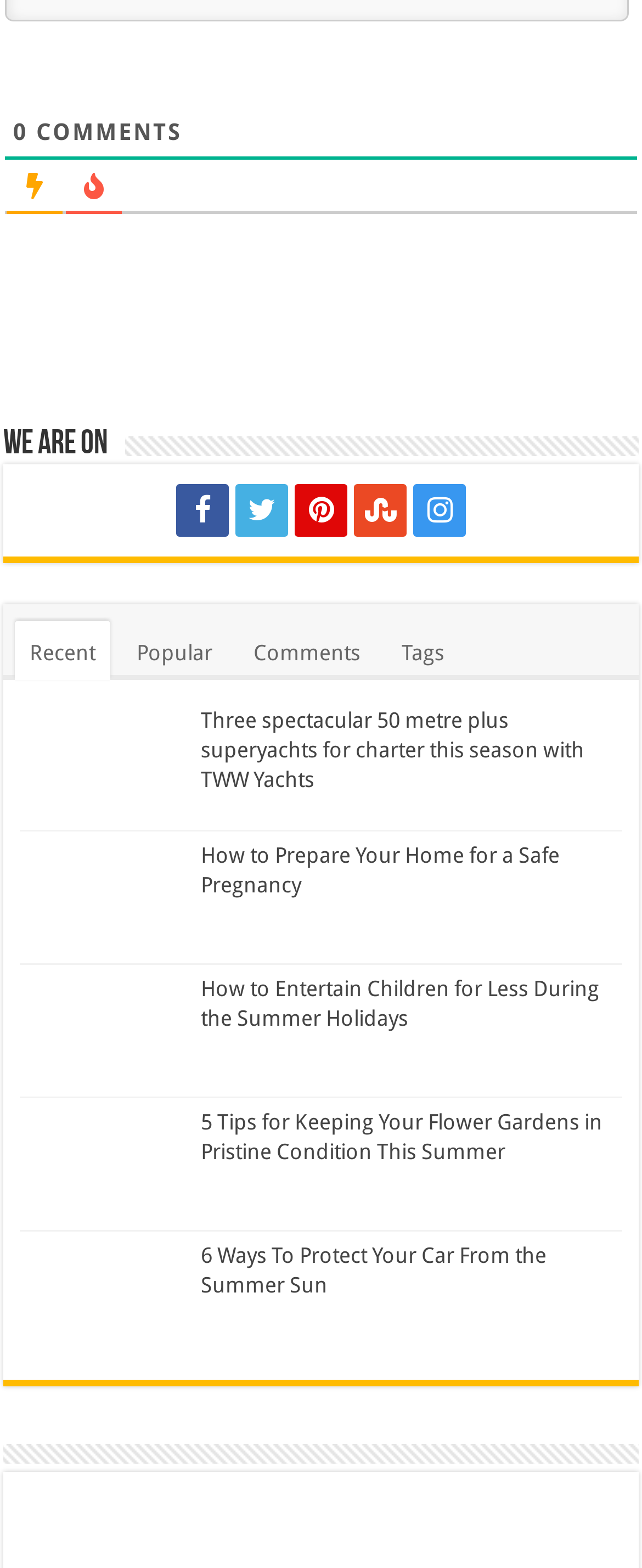For the element described, predict the bounding box coordinates as (top-left x, top-left y, bottom-right x, bottom-right y). All values should be between 0 and 1. Element description: title="Facebook"

[0.274, 0.309, 0.356, 0.343]